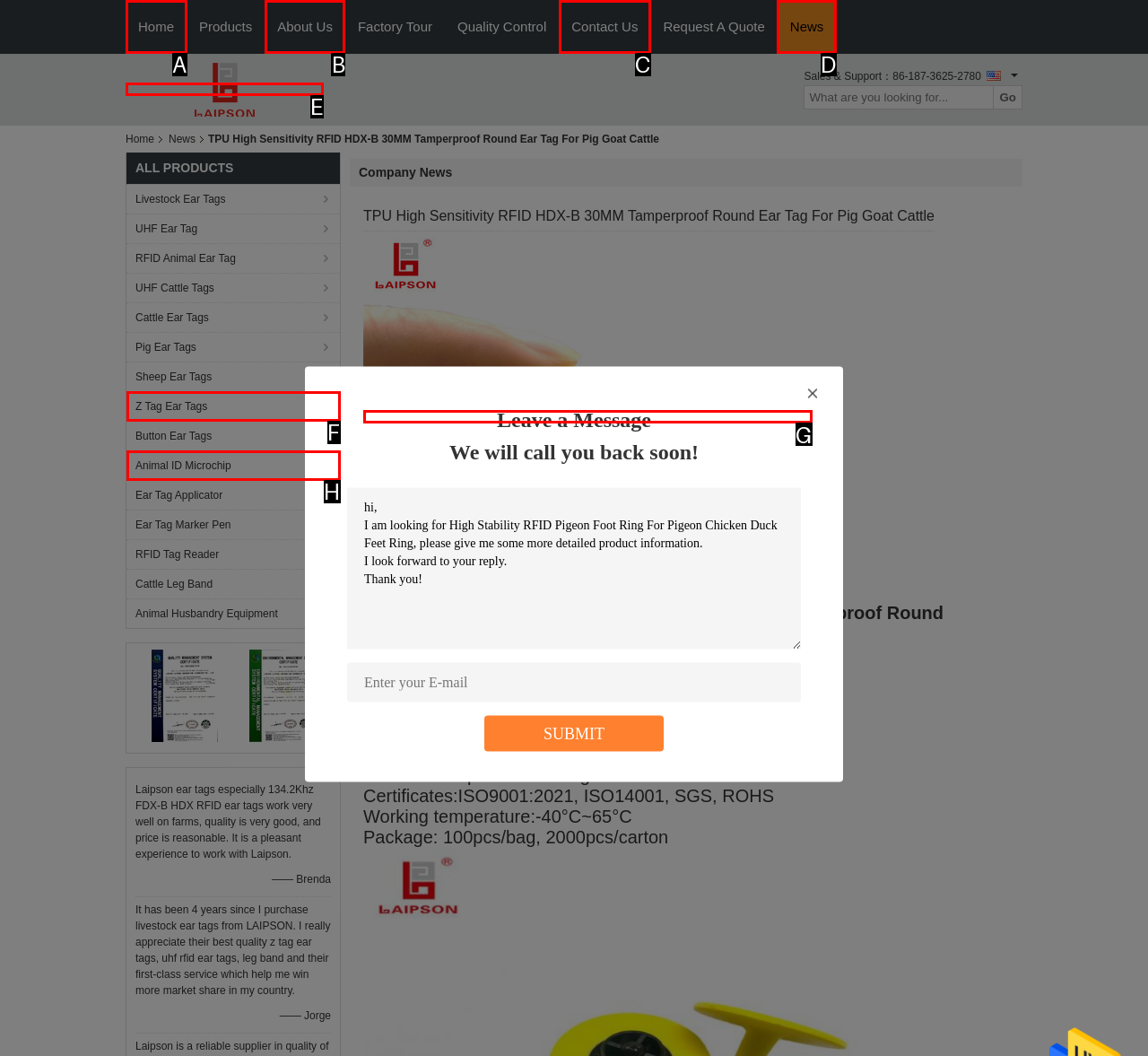Select the HTML element that fits the following description: About Us
Provide the letter of the matching option.

B